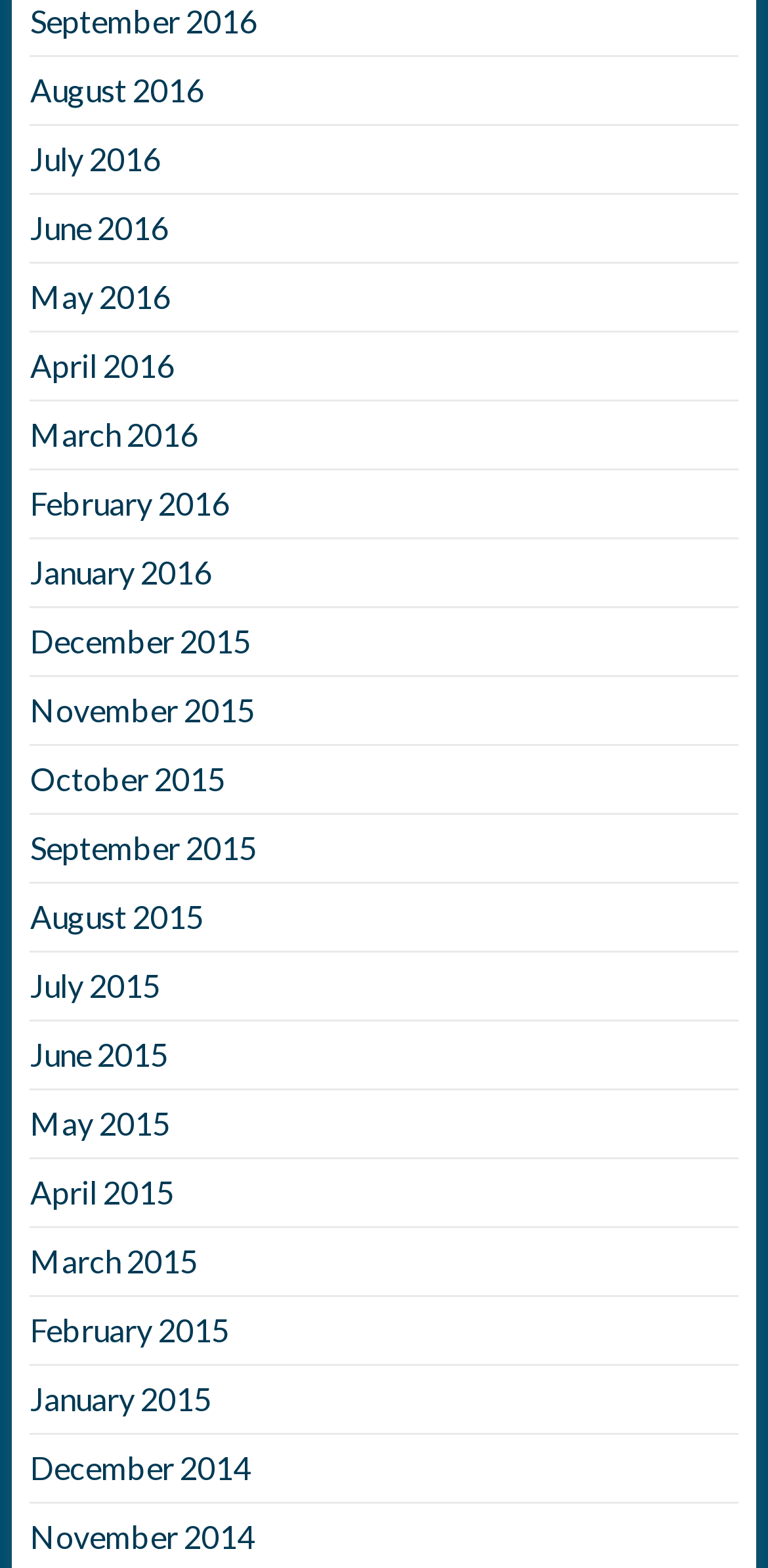How many links are there in the first row?
Refer to the image and provide a one-word or short phrase answer.

4